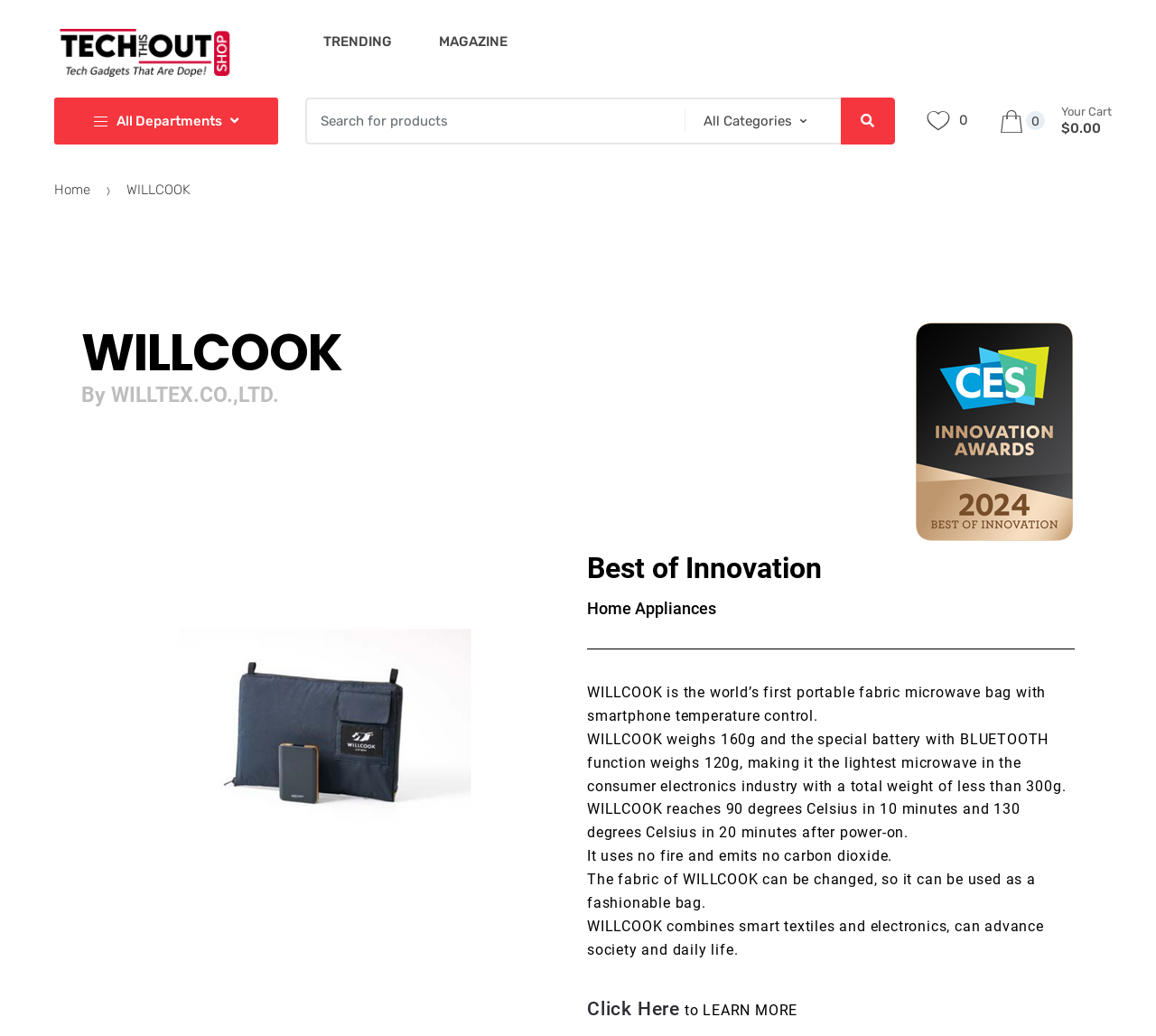What is the weight of the WILLCOOK microwave bag?
Utilize the information in the image to give a detailed answer to the question.

The weight of the WILLCOOK microwave bag can be found in the product description, where it is stated that 'WILLCOOK weighs 160g and the special battery with BLUETOOTH function weighs 120g, making it the lightest microwave in the consumer electronics industry with a total weight of less than 300g.'